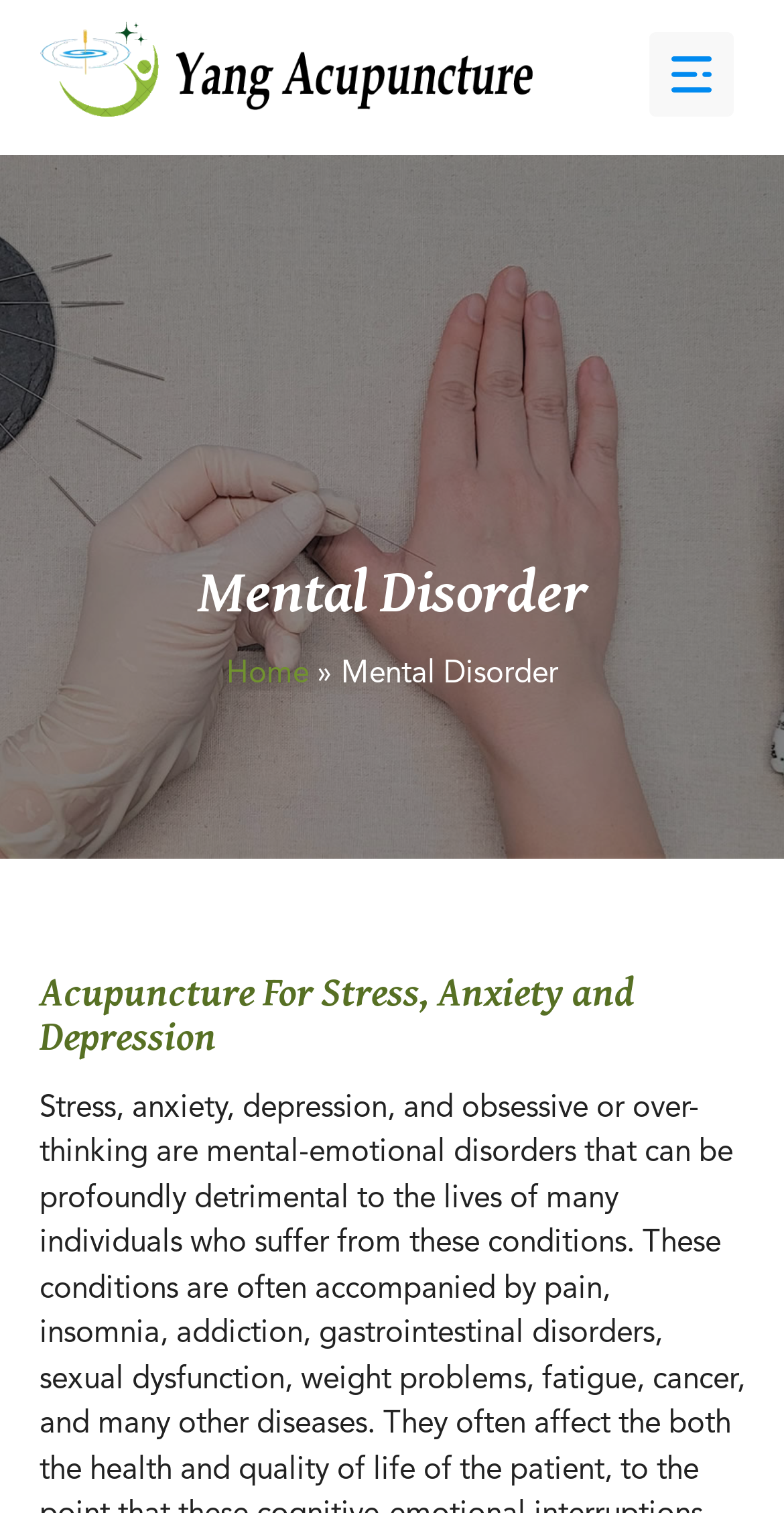Illustrate the webpage with a detailed description.

The webpage is about Yang Orlando Acupuncture, specifically focusing on mental disorders such as stress, anxiety, and depression. At the top right corner, there is a menu icon. Below it, on the top left, is the logo of Yang Orlando Acupuncture, which is an image accompanied by a link to the website's homepage. 

The main content of the webpage is divided into sections, with a heading "Mental Disorder" located at the top center. Below this heading, there are navigation links, including "Home", which is situated on the left side of the page. 

The main topic of the webpage is introduced by a heading "Acupuncture For Stress, Anxiety and Depression", which is placed below the navigation links, spanning across the entire width of the page.